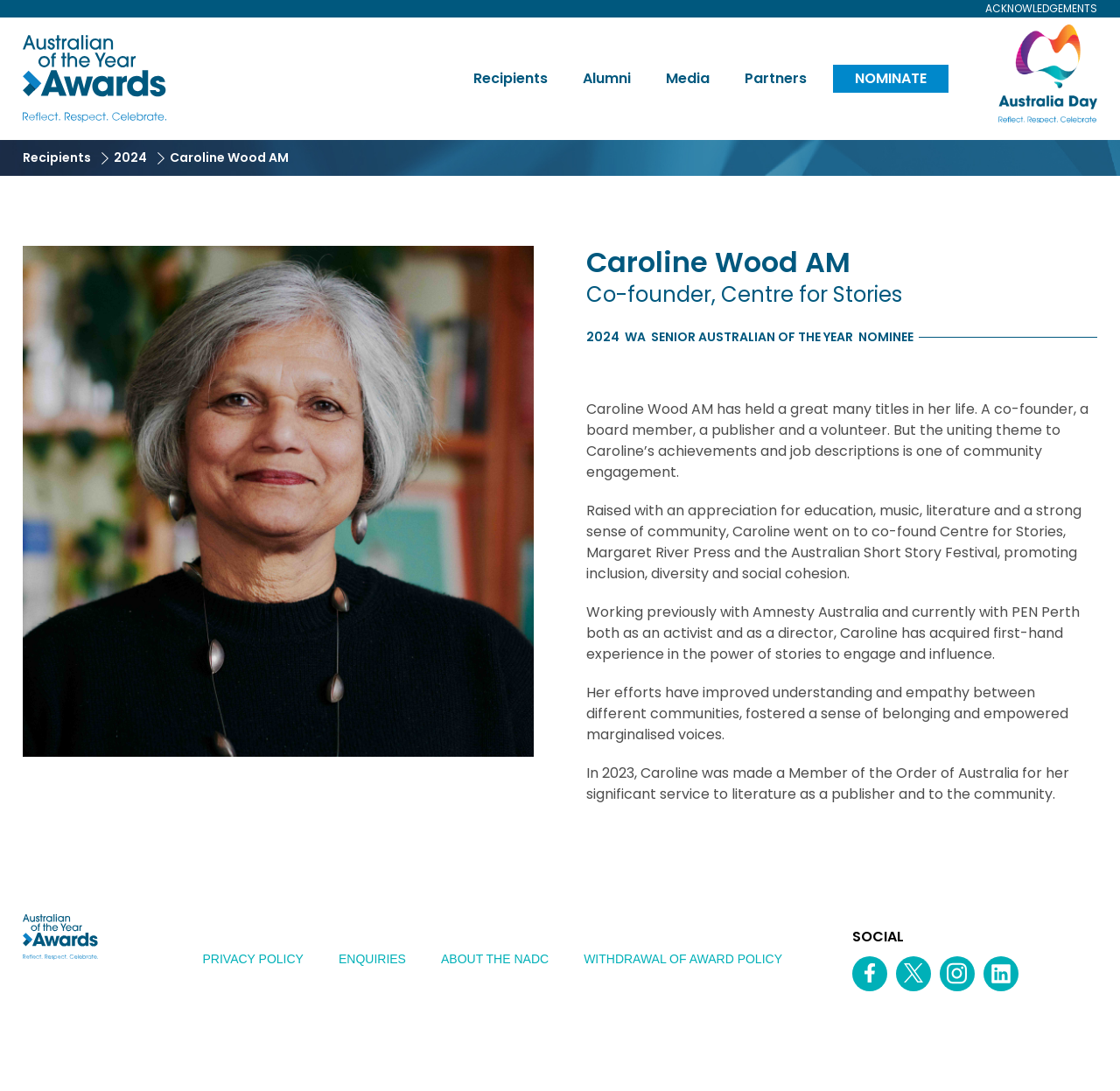Could you highlight the region that needs to be clicked to execute the instruction: "Nominate for Australian of the Year"?

[0.744, 0.059, 0.847, 0.085]